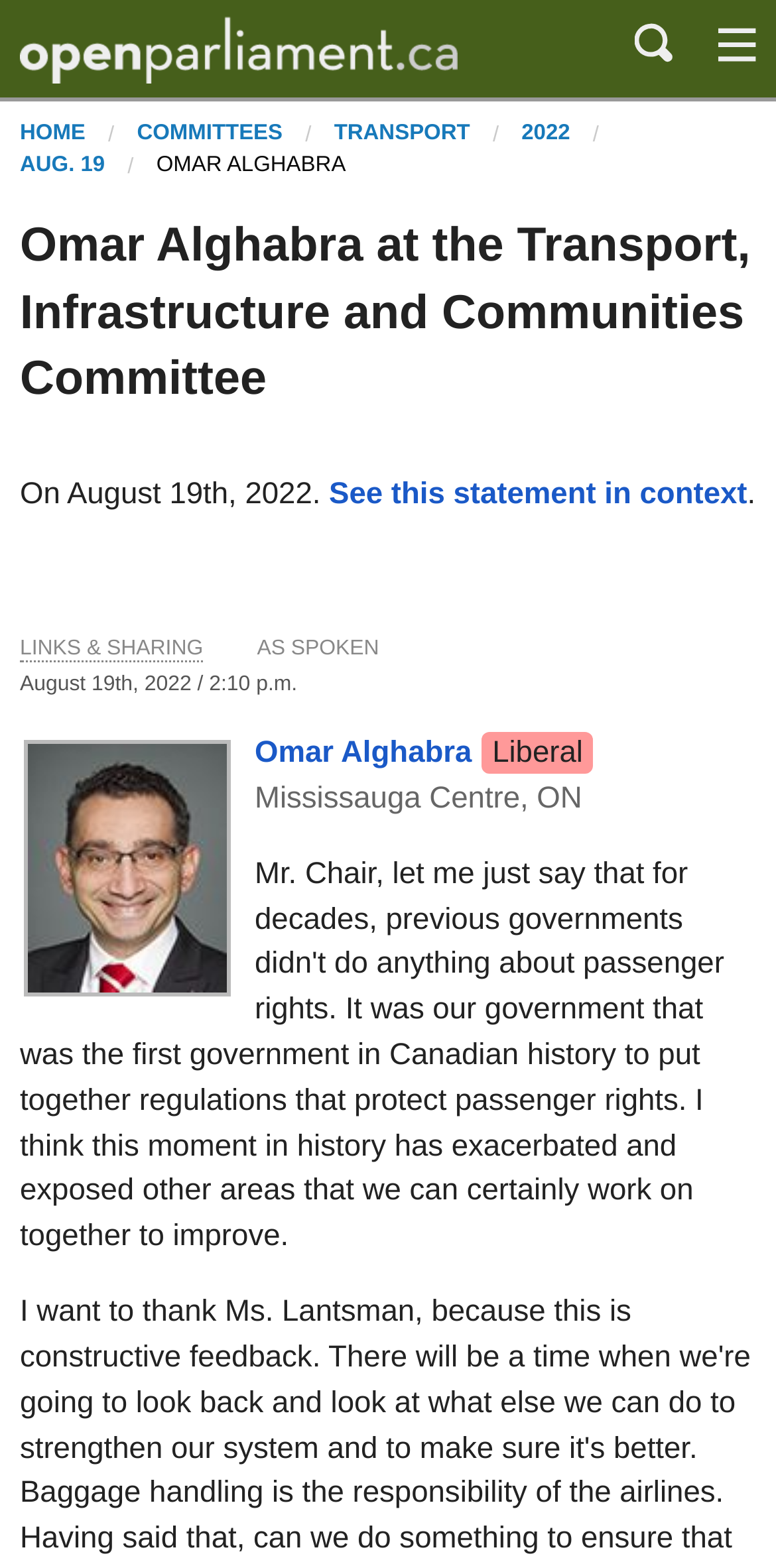What is the committee name?
Please provide a comprehensive answer based on the visual information in the image.

The committee name can be found in the heading element 'Omar Alghabra at the Transport, Infrastructure and Communities Committee' located at [0.026, 0.136, 0.974, 0.264].